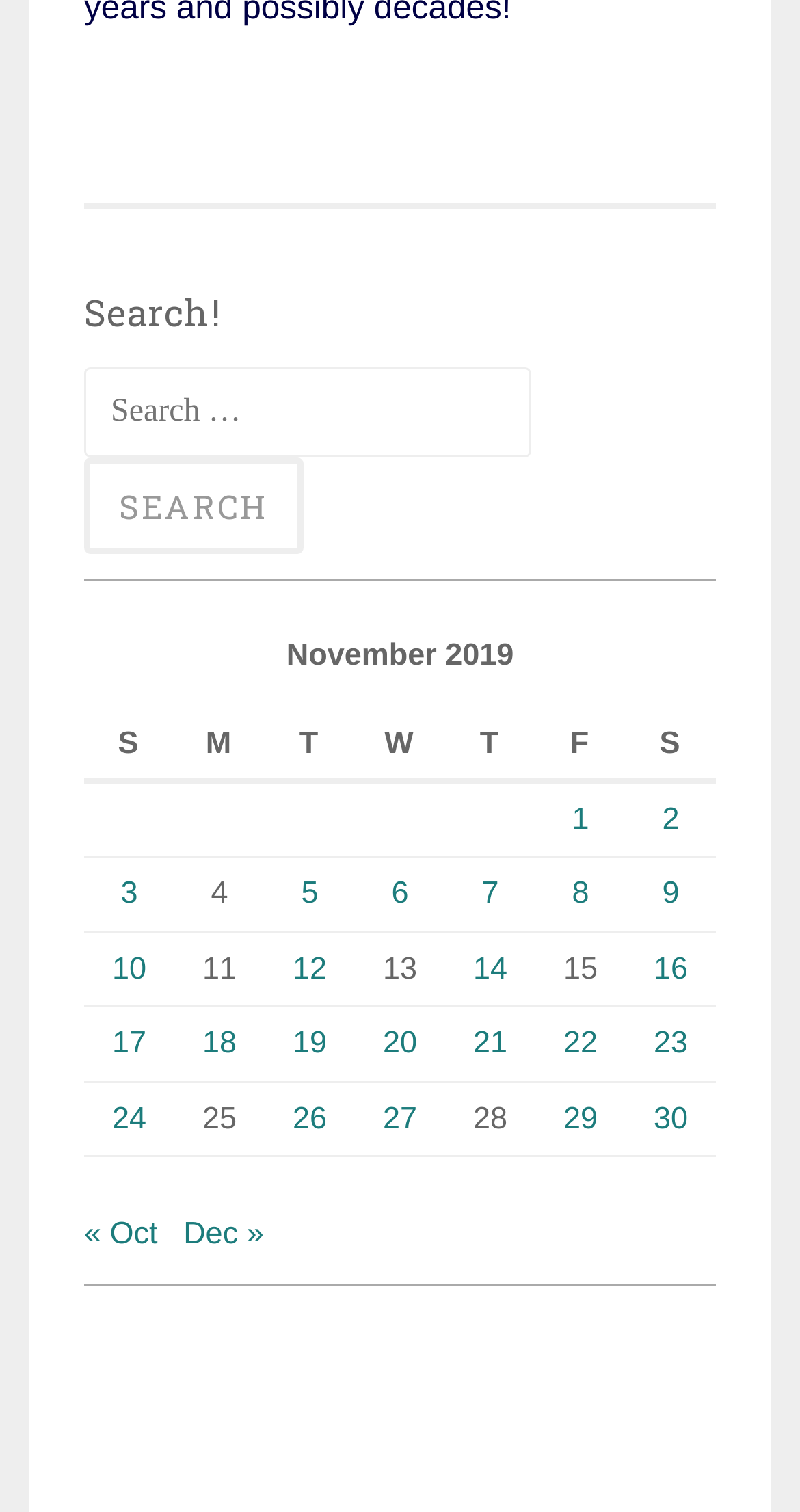What is the table showing?
From the image, provide a succinct answer in one word or a short phrase.

Posts by date